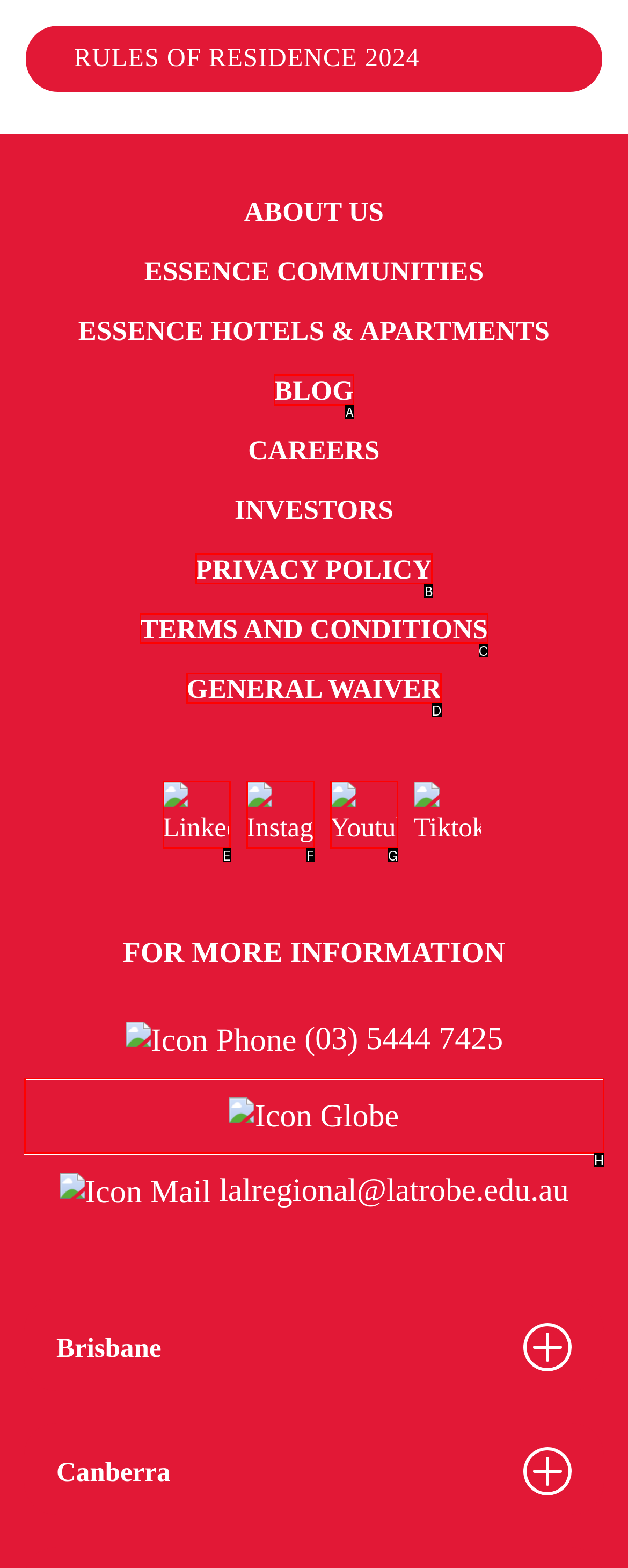Identify which option matches the following description: General Waiver
Answer by giving the letter of the correct option directly.

D